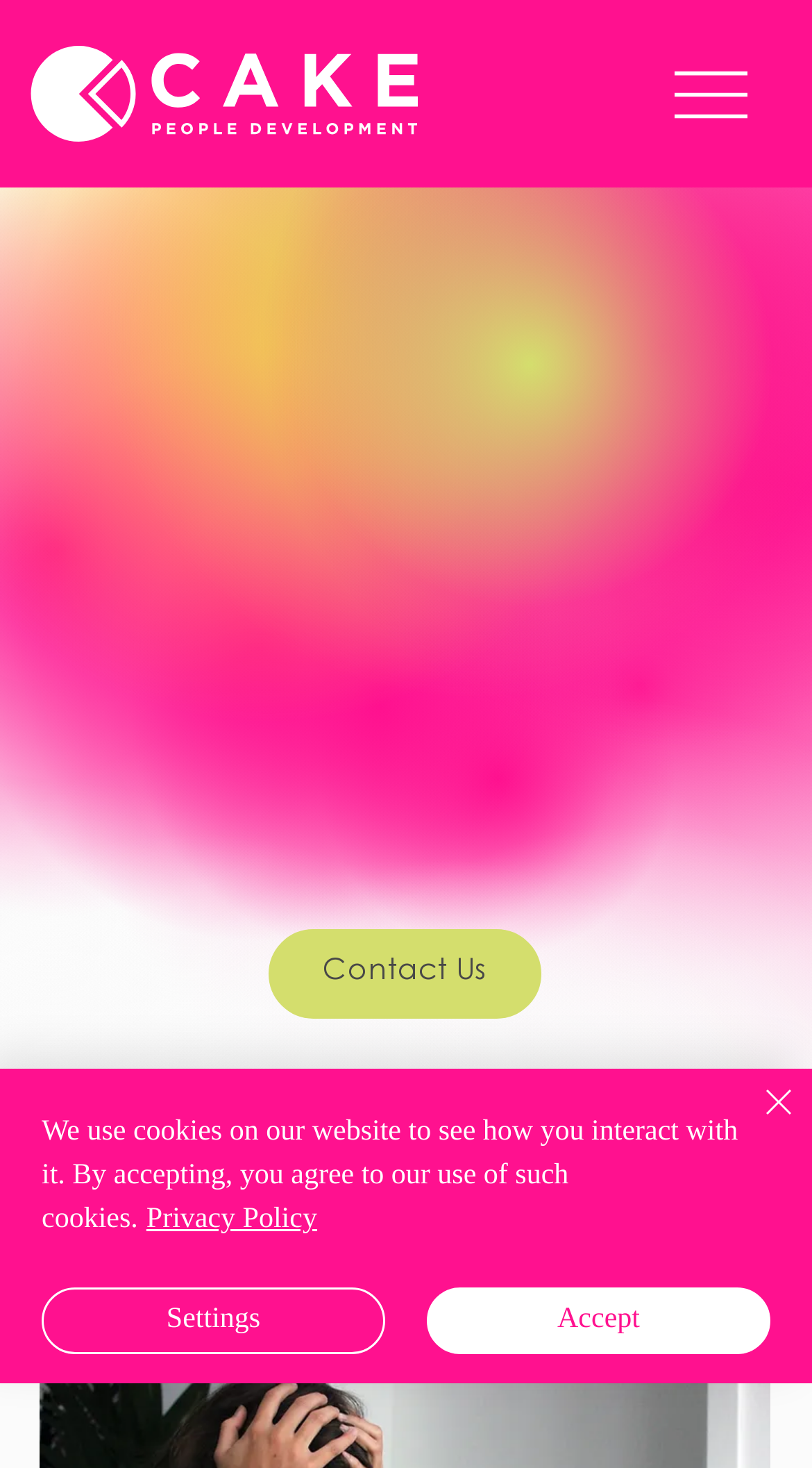Please locate the bounding box coordinates of the element that needs to be clicked to achieve the following instruction: "Open site navigation". The coordinates should be four float numbers between 0 and 1, i.e., [left, top, right, bottom].

[0.83, 0.039, 0.92, 0.089]